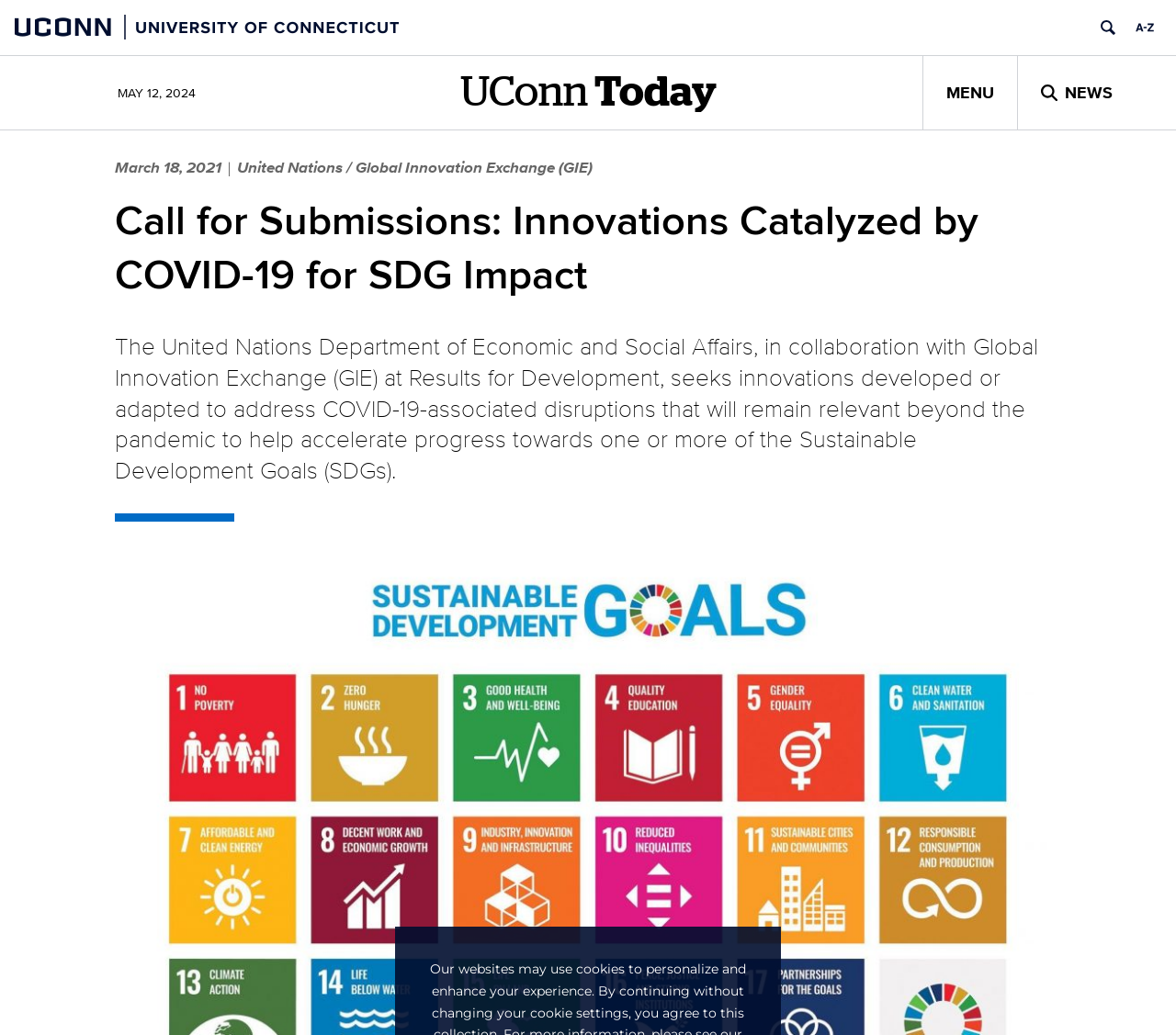Provide a thorough summary of the webpage.

The webpage is about a call for submissions for innovations that address COVID-19-associated disruptions and contribute to the Sustainable Development Goals (SDGs). 

At the top left of the page, there is a link to the "UNIVERSITY OF CONNECTICUT" and a search bar to search the university's website. On the top right, there are links to "A to Z Index" and a "MENU" with a "NEWS" section. 

Below the top section, there is a date "MAY 12, 2024" and a heading "UConn Today" with a link to the same title. 

The main content of the page is a call for submissions, which is headed by "Call for Submissions: Innovations Catalyzed by COVID-19 for SDG Impact". This section is accompanied by a small image on the right side. 

The call for submissions is described in a paragraph of text, which explains that the United Nations Department of Economic and Social Affairs, in collaboration with Global Innovation Exchange (GIE), is seeking innovations that address COVID-19-associated disruptions and contribute to the SDGs.